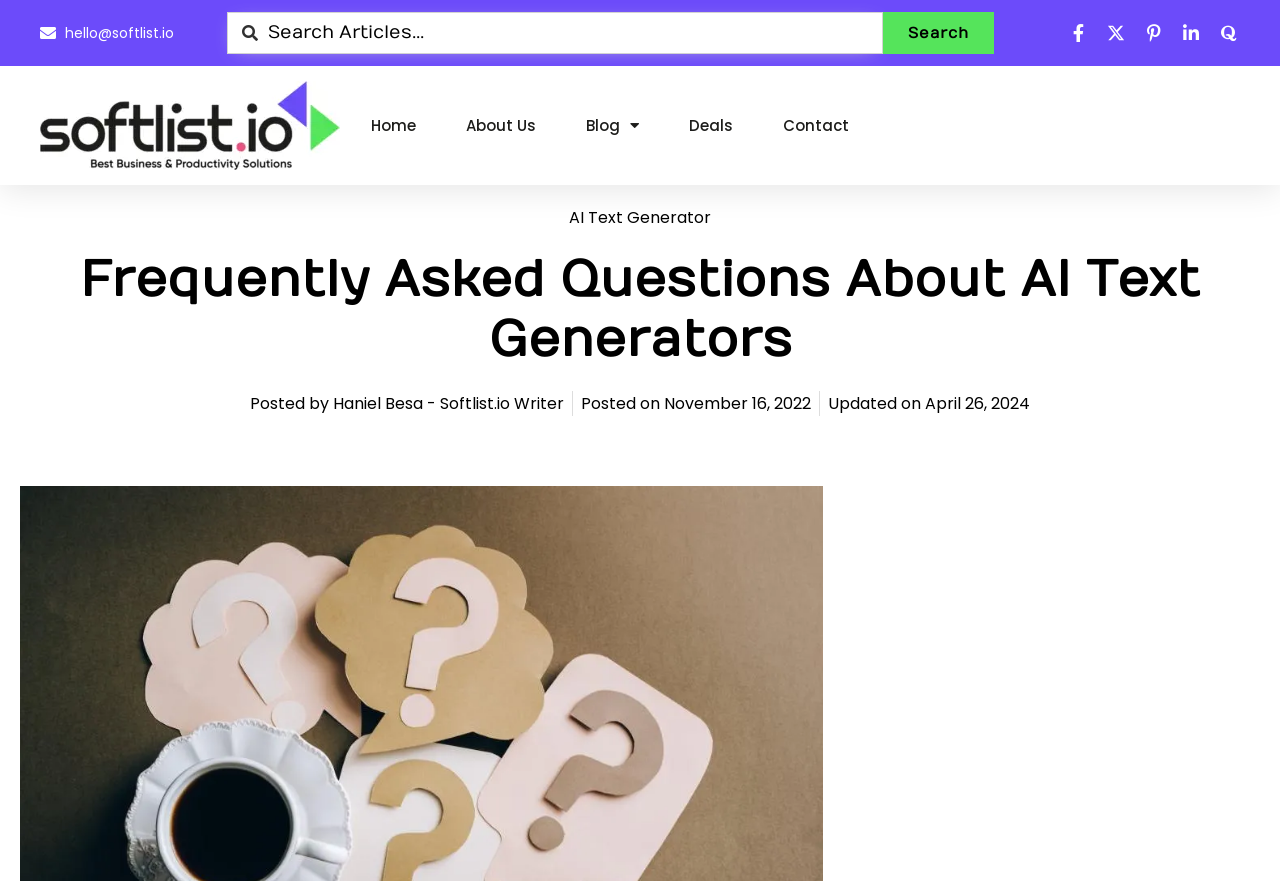Please determine the primary heading and provide its text.

Frequently Asked Questions About AI Text Generators